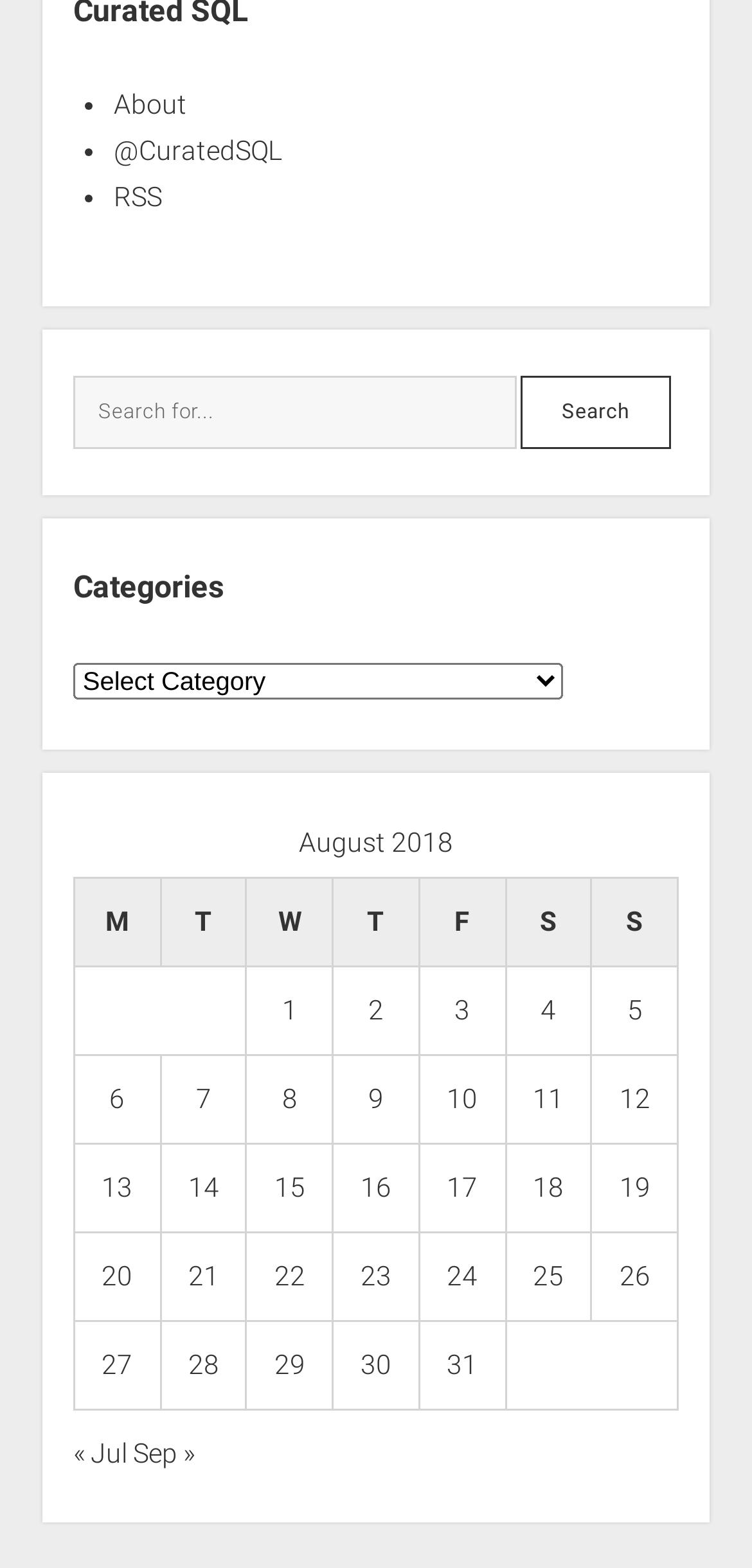What is the label of the search button?
Refer to the image and give a detailed answer to the question.

I looked at the search section and found a button with the label 'Search', which is next to the search box.